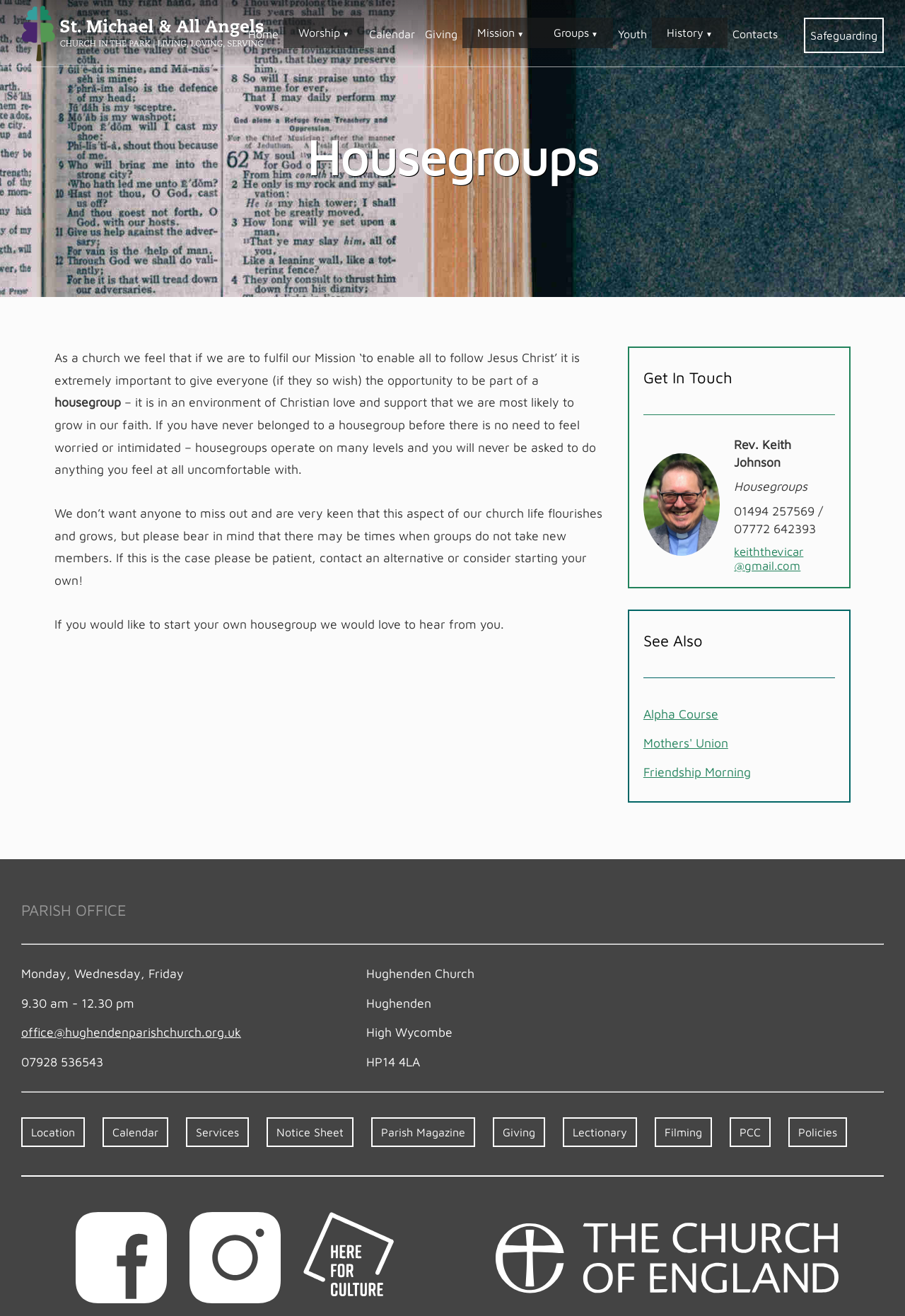Explain the webpage in detail, including its primary components.

This webpage is about Housegroups, a Christian community that provides an environment of love and support for individuals to grow in their faith. At the top of the page, there is a navigation menu with links to various sections, including Home, Worship, Calendar, Giving, Mission, Groups, Youth, History, Contacts, and Safeguarding.

Below the navigation menu, there is a heading "Housegroups" followed by a paragraph of text that explains the importance of housegroups in the church. The text is divided into three sections, with the first section explaining the purpose of housegroups, the second section describing how they operate, and the third section encouraging individuals to start their own housegroup.

To the right of the text, there is a section titled "Get In Touch" with a horizontal separator above it. This section contains a table with an image, the name "Rev. Keith Johnson", and contact information, including a phone number and email address.

Below the "Get In Touch" section, there is a section titled "See Also" with a horizontal separator above it. This section contains links to related pages, including the Alpha Course, Mothers' Union, and Friendship Morning.

On the left side of the page, there is a section titled "PARISH OFFICE" with a horizontal separator above it. This section contains the office hours, contact information, and address of the parish office.

At the bottom of the page, there is a horizontal separator followed by a row of links to various pages, including Location, Calendar, Services, Notice Sheet, Parish Magazine, Giving, Lectionary, Filming, PCC, and Policies. There are also three social media links with images, and a final link to The Church of England.